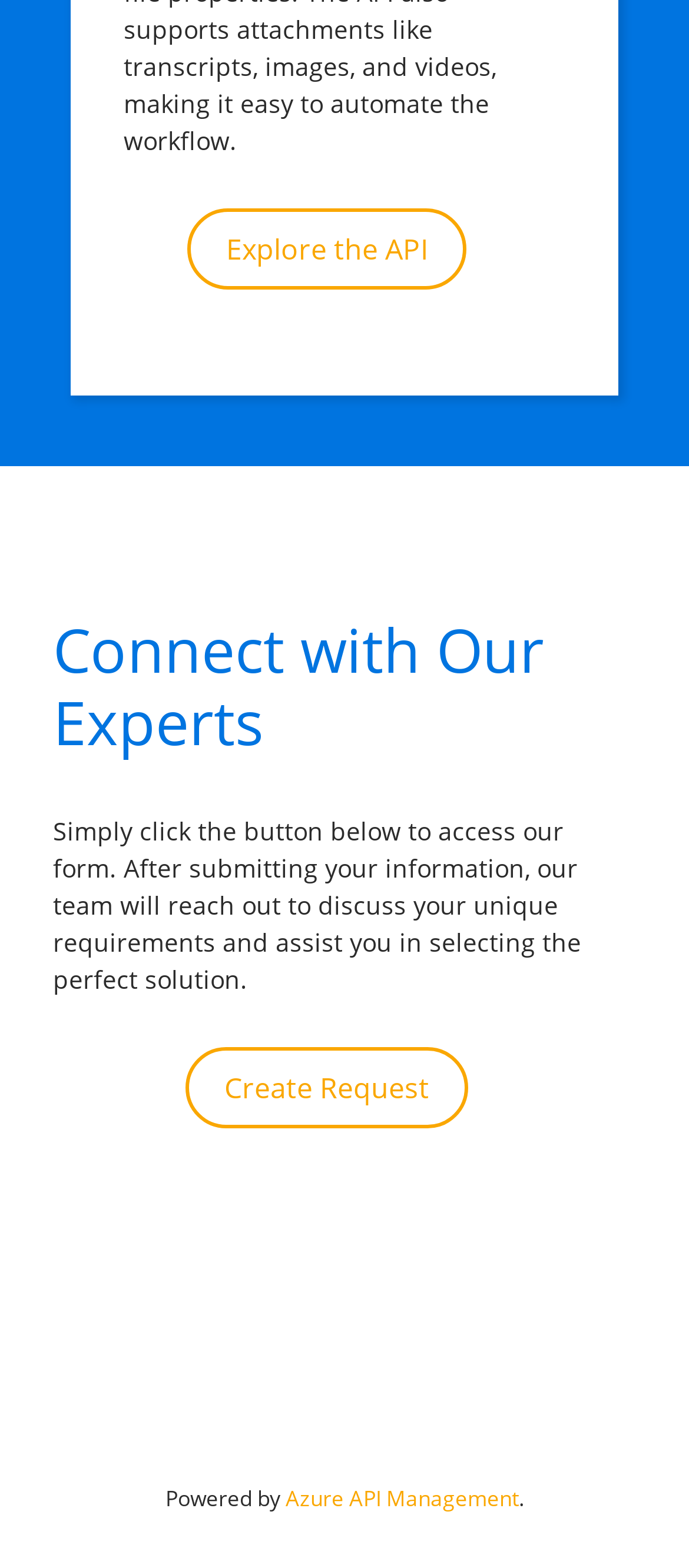Given the description: "Azure API Management", determine the bounding box coordinates of the UI element. The coordinates should be formatted as four float numbers between 0 and 1, [left, top, right, bottom].

[0.414, 0.946, 0.753, 0.965]